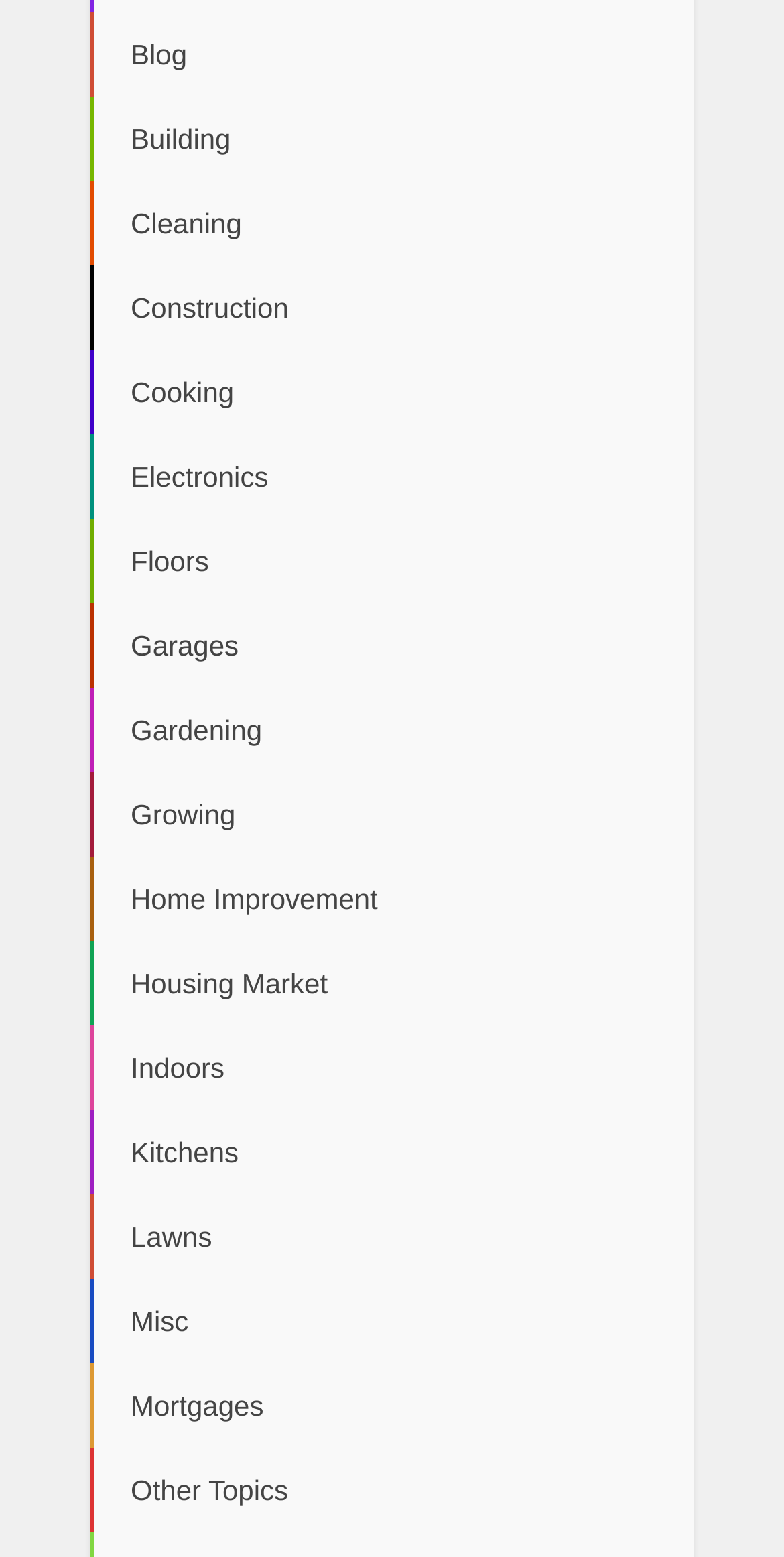What is the category located below 'Electronics'?
Look at the image and respond to the question as thoroughly as possible.

By analyzing the y-coordinates of the link elements, I found that the link element with the text 'Floors' has a y-coordinate range of [0.333, 0.387], which is below the y-coordinate range of [0.278, 0.333] of the 'Electronics' link element, indicating that 'Floors' is located below 'Electronics'.